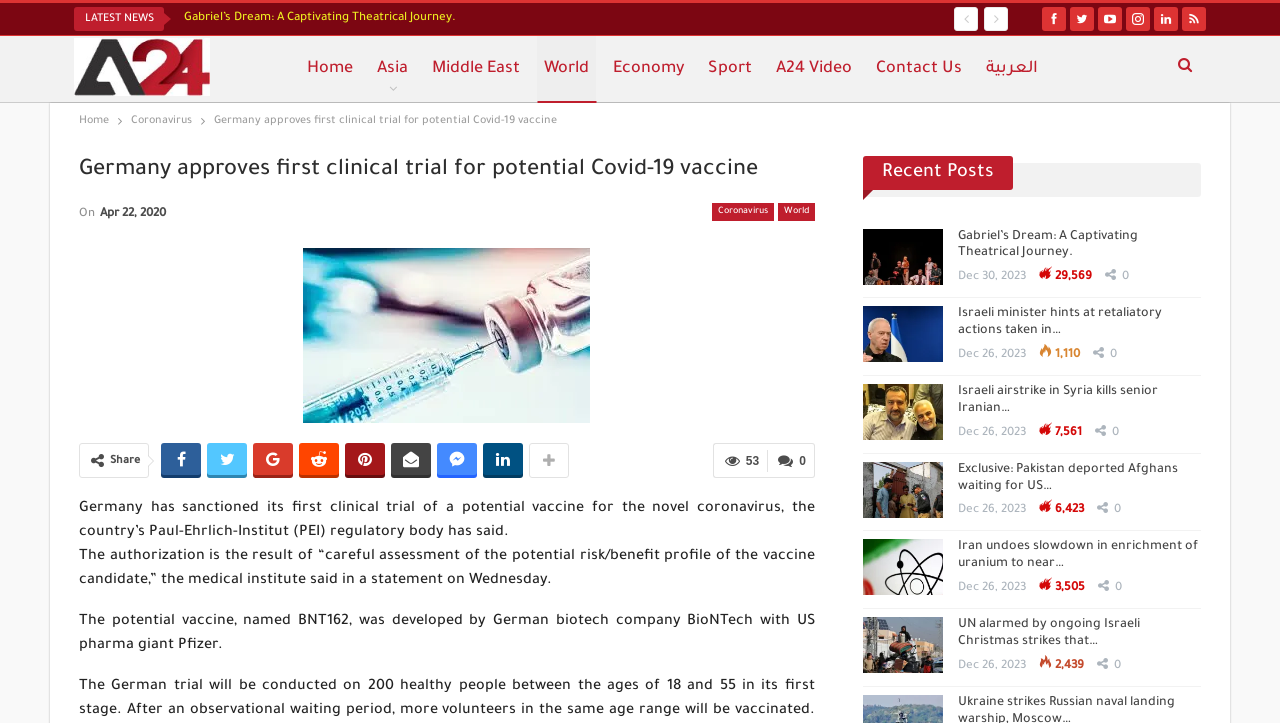Illustrate the webpage's structure and main components comprehensively.

This webpage is from A24 News Agency, with a prominent headline "Germany approves first clinical trial for potential Covid-19 vaccine" at the top center of the page. Below the headline, there is a brief summary of the article, followed by a section with links to related topics, including "Coronavirus" and "World".

On the top right corner, there are six icons, which are links to social media platforms. Below these icons, there is a section with a list of news articles, including "Gabriel’s Dream: A Captivating Theatrical Journey", "Israeli minister hints at retaliatory actions taken in Iraq, Yemen, Iran", and several others.

On the top left corner, there is a logo of A24 News Agency, with a link to the homepage. Next to the logo, there are links to different sections of the website, including "Asia", "Middle East", "World", "Economy", "Sport", and "A24 Video".

At the bottom of the page, there is a section with recent posts, including "Gabriel’s Dream: A Captivating Theatrical Journey", "Israeli minister hints at retaliatory actions taken in Iraq, Yemen, Iran", and several others. Each post includes a title, a brief summary, and the number of views.

Throughout the page, there are several links to other news articles, with titles and brief summaries. The overall layout is organized, with clear headings and concise text.